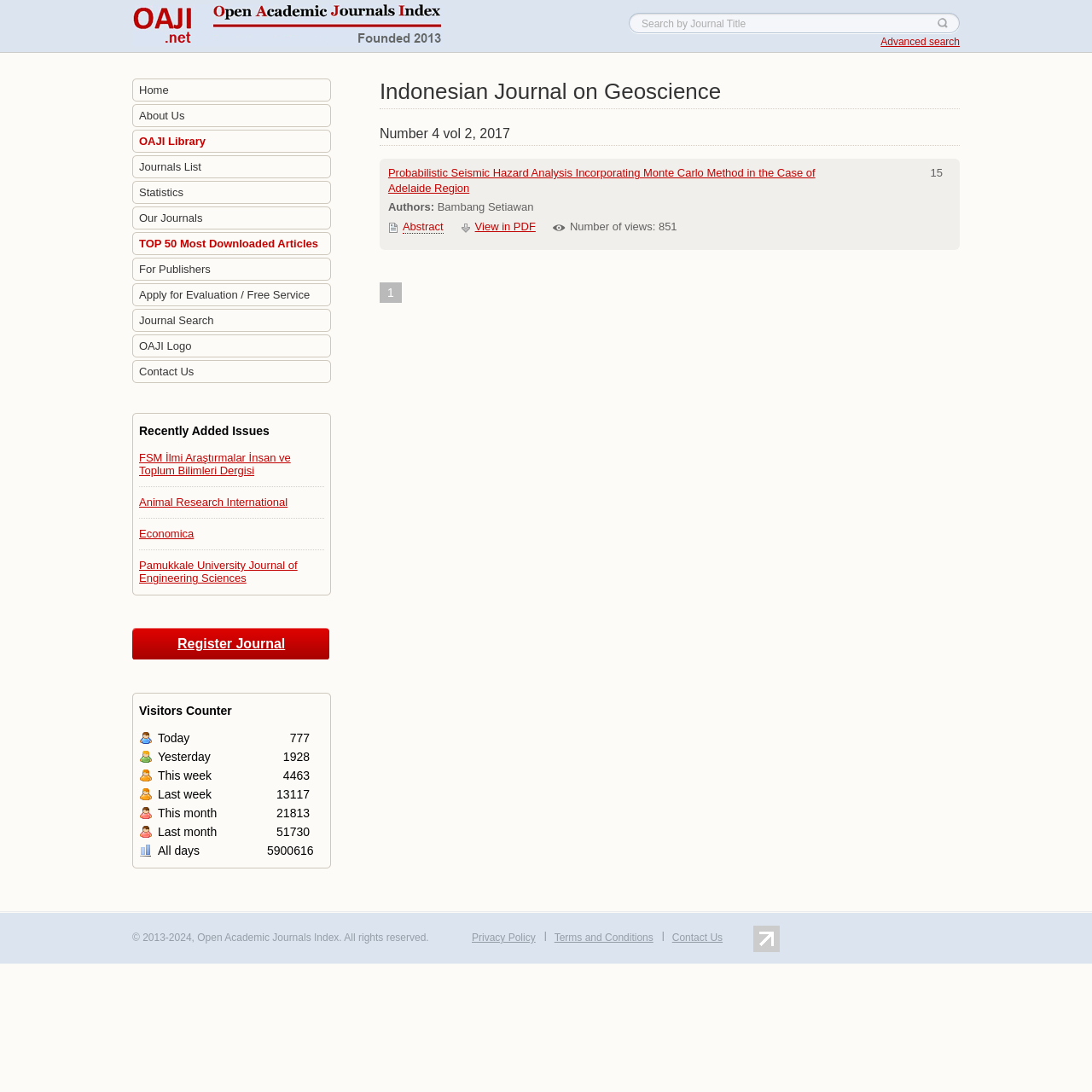Determine the bounding box coordinates for the area you should click to complete the following instruction: "Go to Home page".

[0.121, 0.072, 0.303, 0.095]